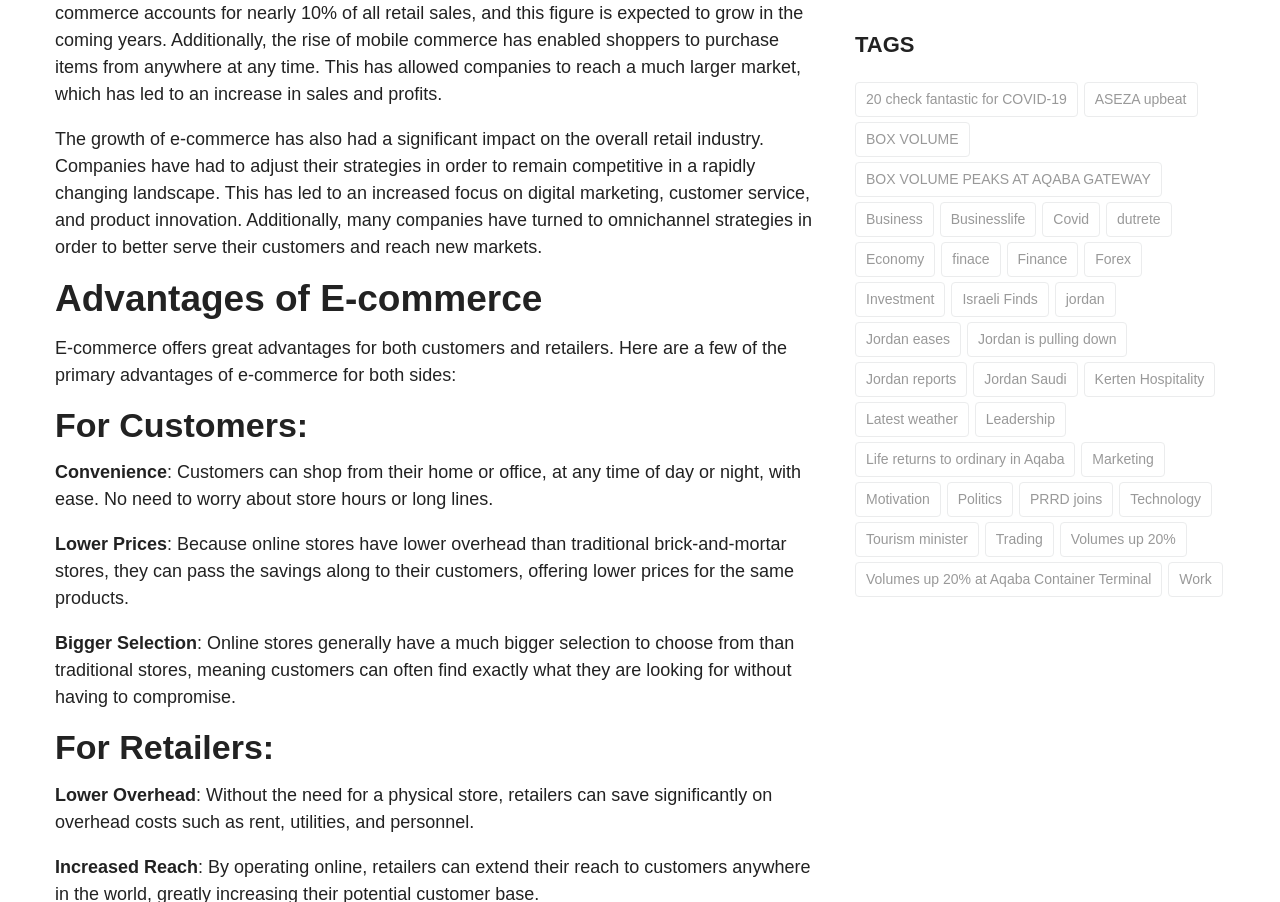Locate the bounding box coordinates of the area to click to fulfill this instruction: "Learn about 'Convenience' in e-commerce". The bounding box should be presented as four float numbers between 0 and 1, in the order [left, top, right, bottom].

[0.043, 0.512, 0.131, 0.535]